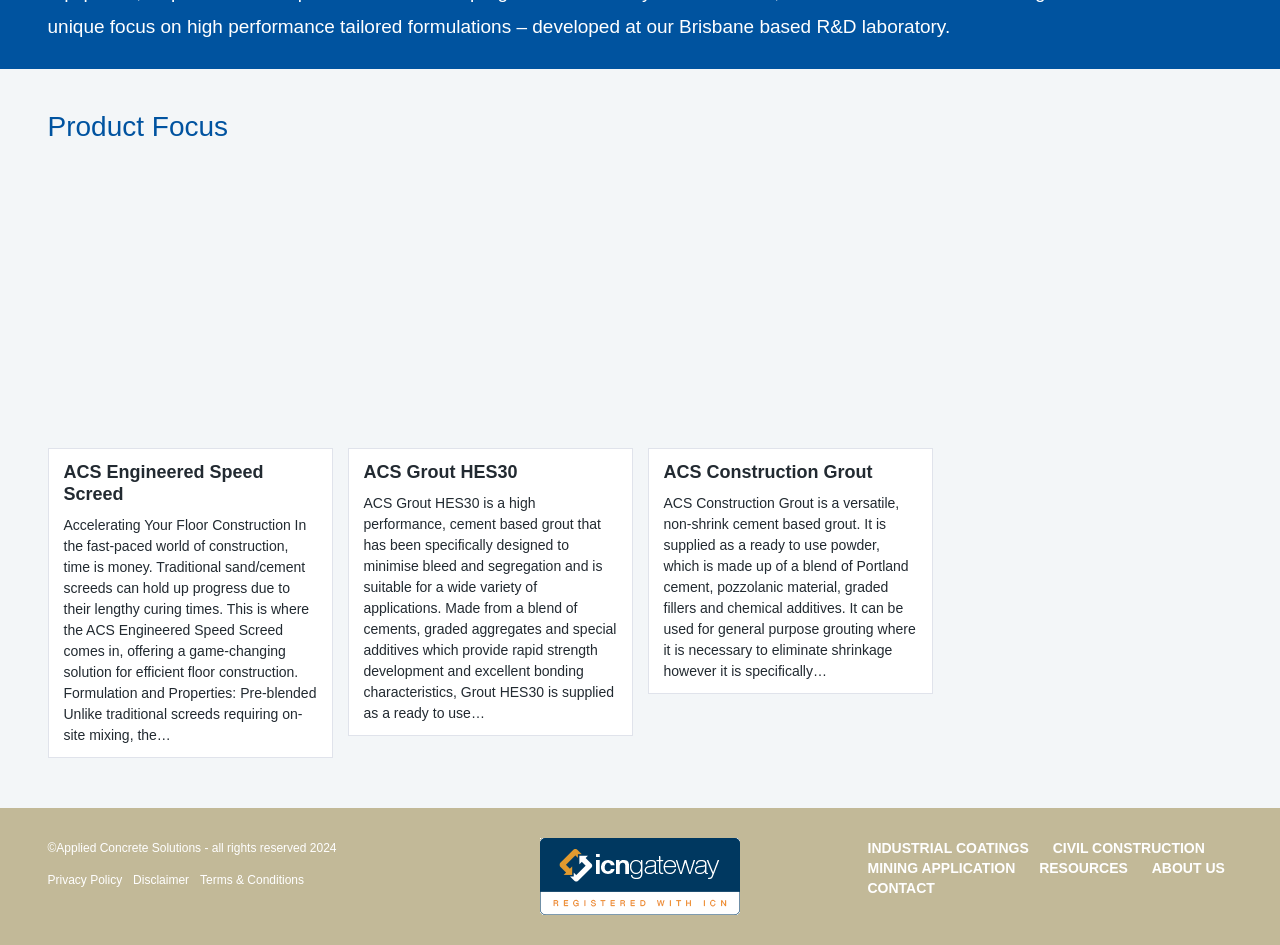Using the details in the image, give a detailed response to the question below:
What is the purpose of ACS Engineered Speed Screed?

According to the description of ACS Engineered Speed Screed, it is a game-changing solution for efficient floor construction, which implies that its purpose is to accelerate the floor construction process.